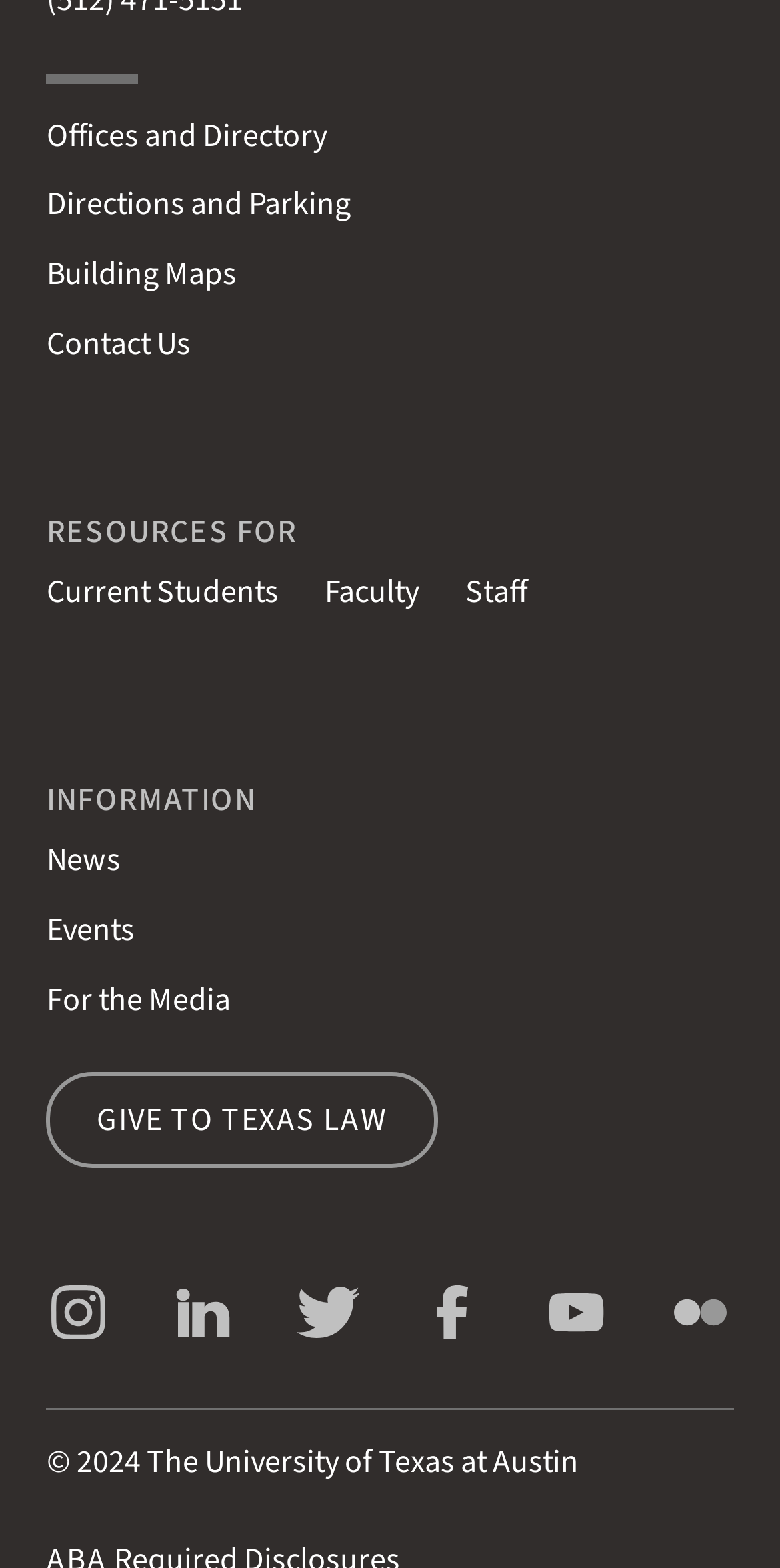Using the details in the image, give a detailed response to the question below:
What is the copyright year mentioned at the bottom of the page?

I looked at the bottom of the page and found the text '© 2024', which indicates the copyright year.